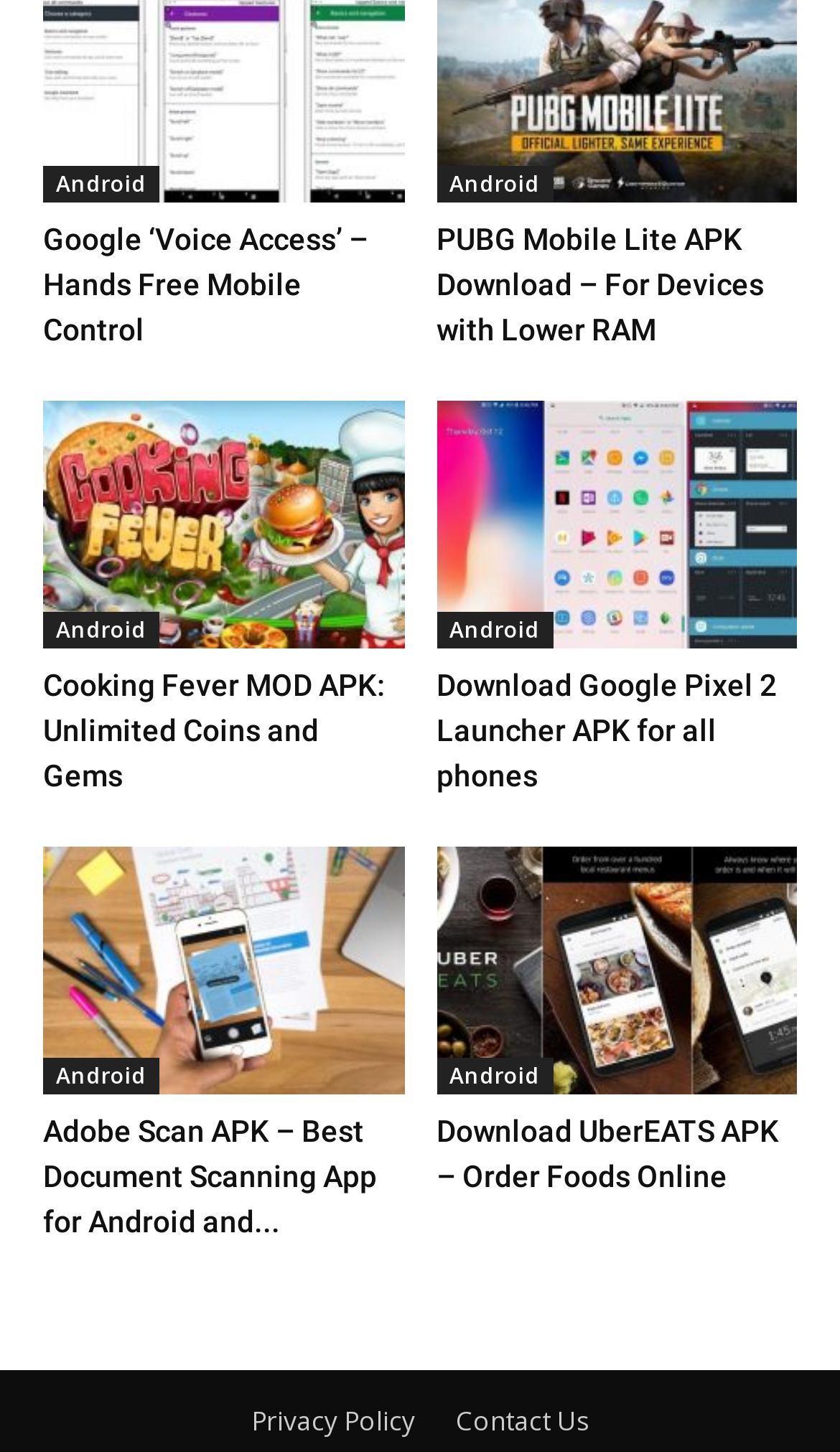How many images are on the page?
Give a one-word or short-phrase answer derived from the screenshot.

4